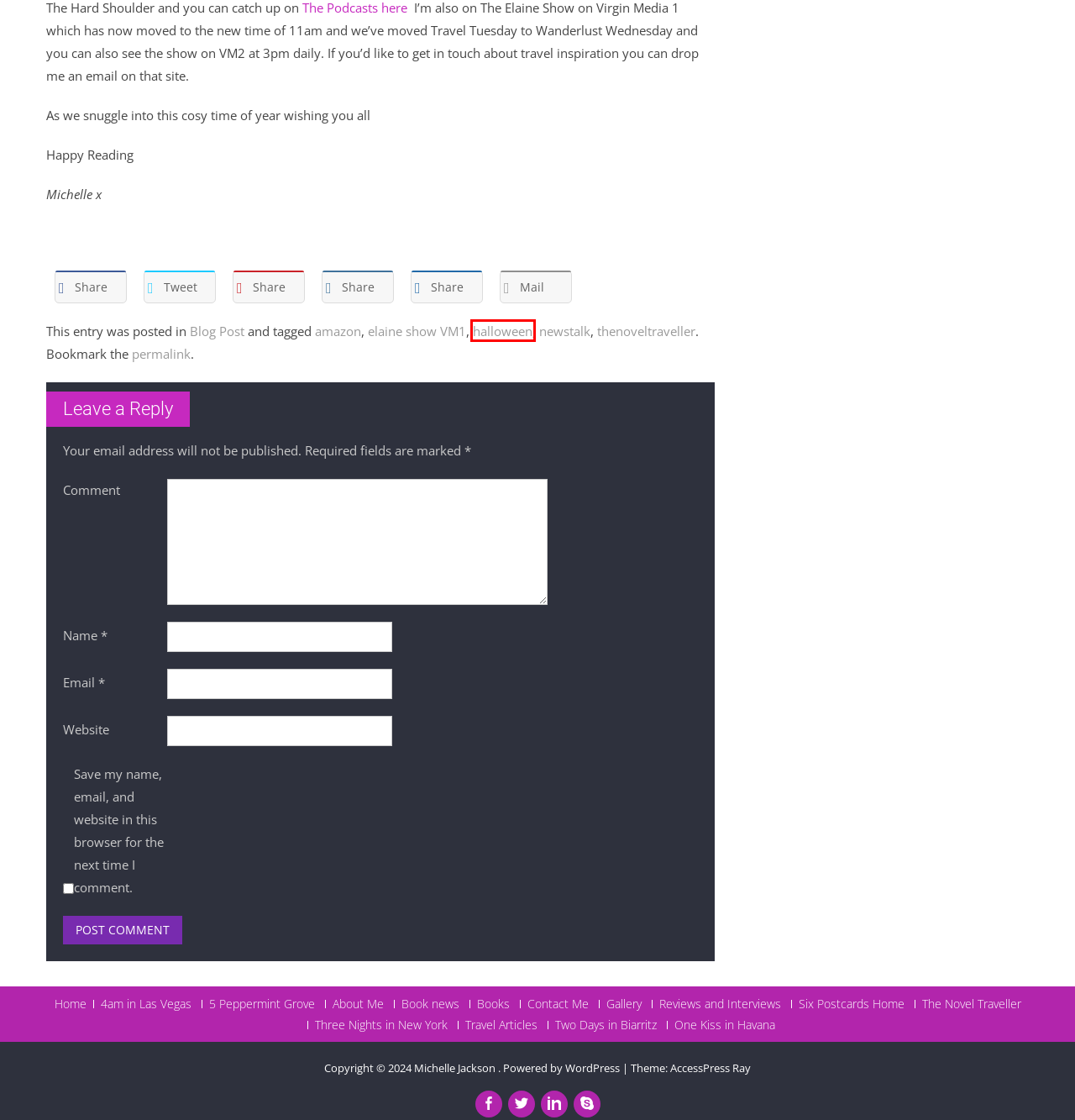Look at the given screenshot of a webpage with a red rectangle bounding box around a UI element. Pick the description that best matches the new webpage after clicking the element highlighted. The descriptions are:
A. 4am in Las Vegas | Michelle Walsh Jackson
B. thenoveltraveller | Michelle Walsh Jackson
C. halloween | Michelle Walsh Jackson
D. Book news | Michelle Walsh Jackson
E. amazon | Michelle Walsh Jackson
F. Two Days in Biarritz | Michelle Walsh Jackson
G. Blog Post | Michelle Walsh Jackson
H. 5 Peppermint Grove | Michelle Walsh Jackson

C